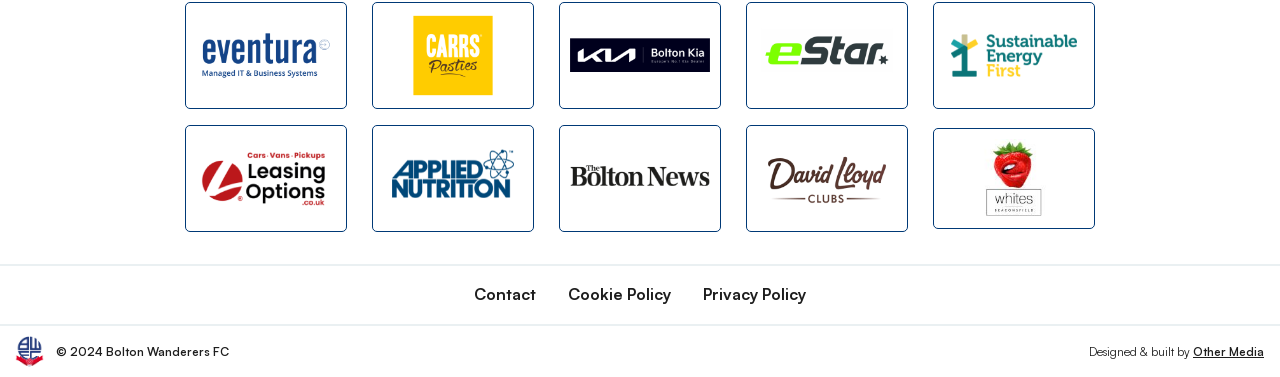What is the name of the football club?
Give a single word or phrase as your answer by examining the image.

Bolton Wanderers FC